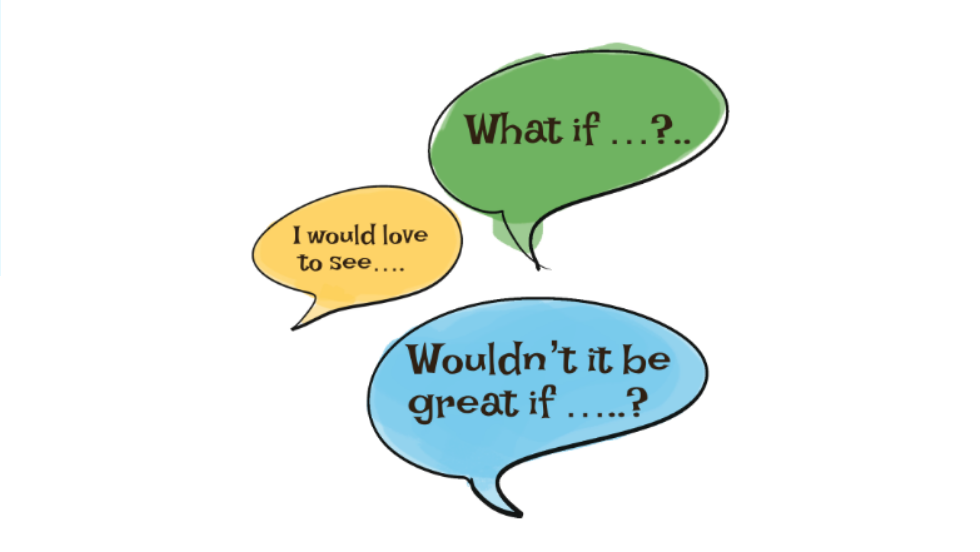Give a thorough caption of the image, focusing on all visible elements.

The image features a trio of colorful speech bubbles, each containing thought-provoking phrases that encourage reflection and discussion about possibilities for the future. The top bubble is green, asking, "What if...?" which invites imaginative thinking about potential scenarios. The middle bubble is a bright yellow, stating, "I would love to see...," expressing personal desires or visions for change. The bottom bubble is a vibrant blue, posing the question, "Wouldn't it be great if...?" suggesting optimistic possibilities. This visual is designed to stimulate conversations and inspire engagement regarding the Royal Borough of Kingston’s Climate Emergency Draft Action Plan and its associated community initiatives.